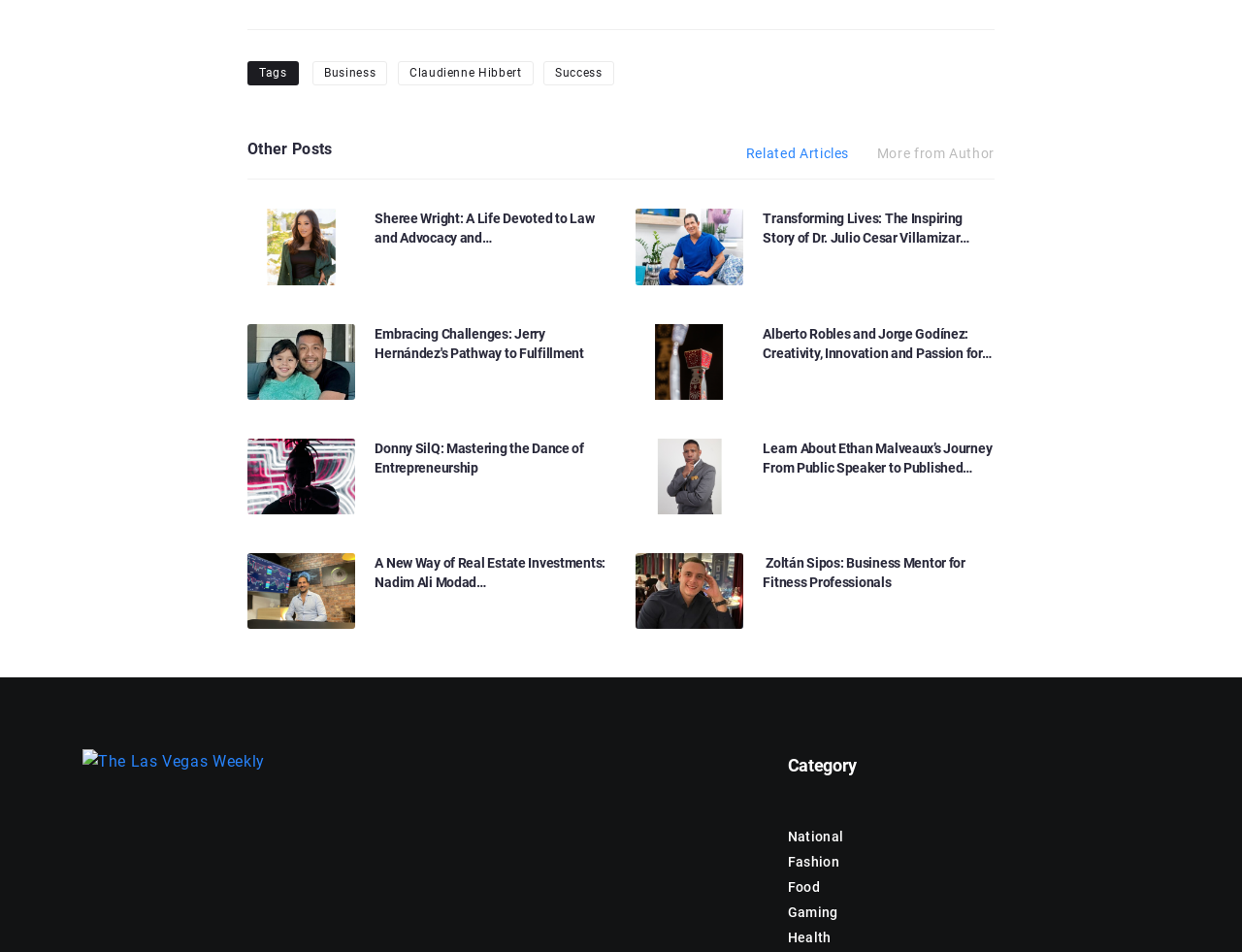Determine the bounding box coordinates of the region I should click to achieve the following instruction: "View the 'Related Articles'". Ensure the bounding box coordinates are four float numbers between 0 and 1, i.e., [left, top, right, bottom].

[0.601, 0.153, 0.684, 0.17]